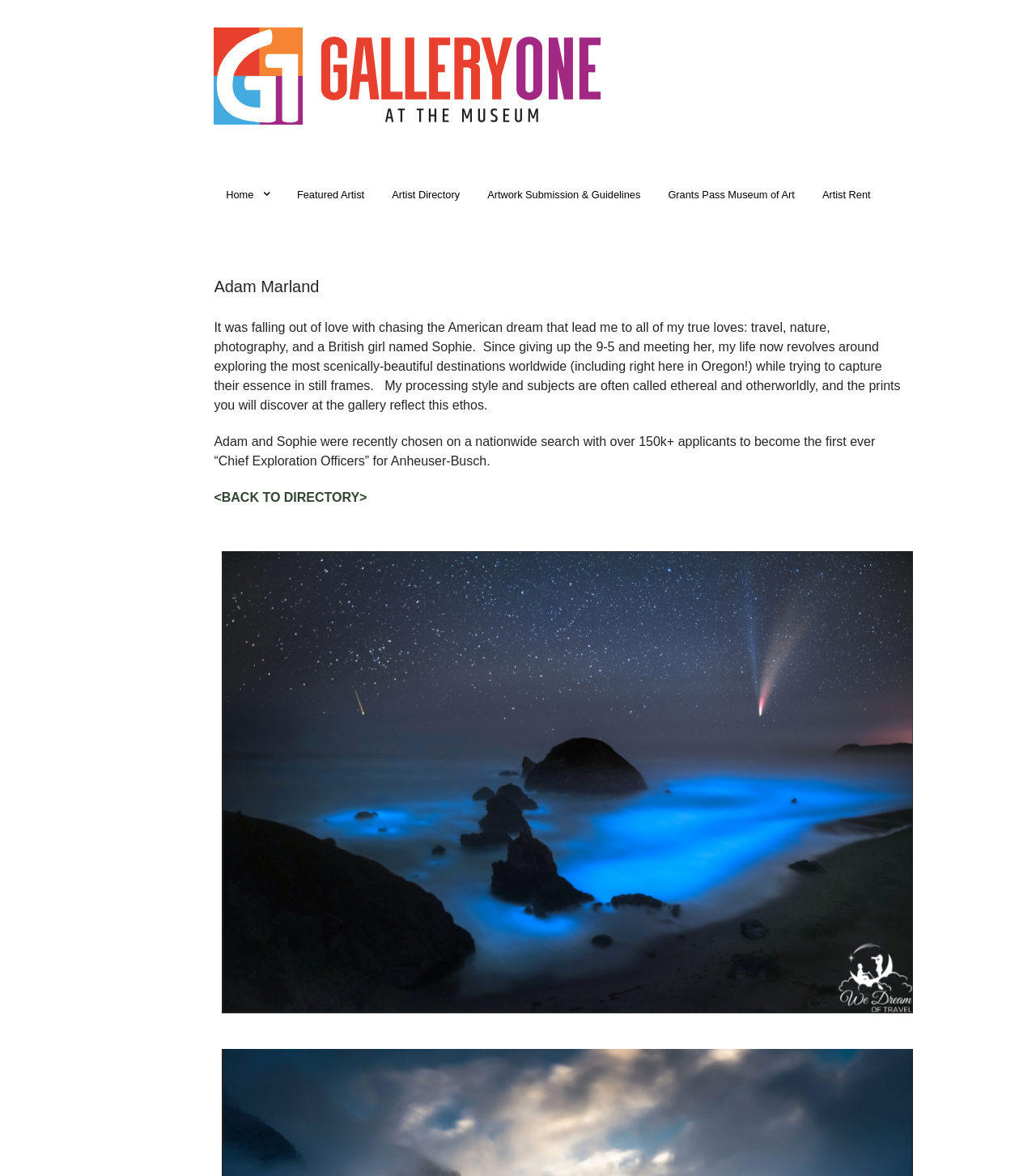Answer in one word or a short phrase: 
What is Adam's current role?

Chief Exploration Officer